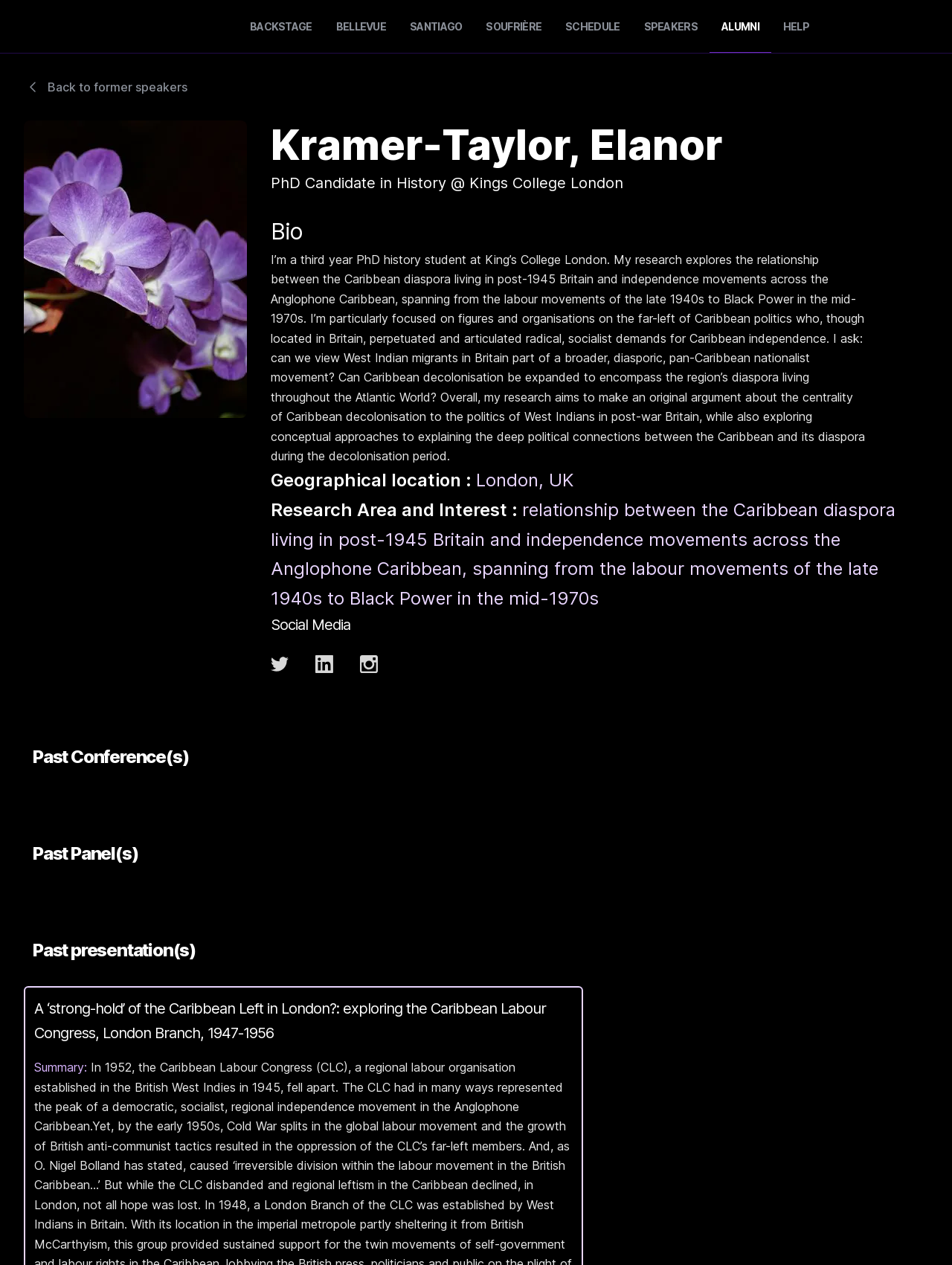Provide the bounding box for the UI element matching this description: "Schedule".

[0.581, 0.0, 0.664, 0.042]